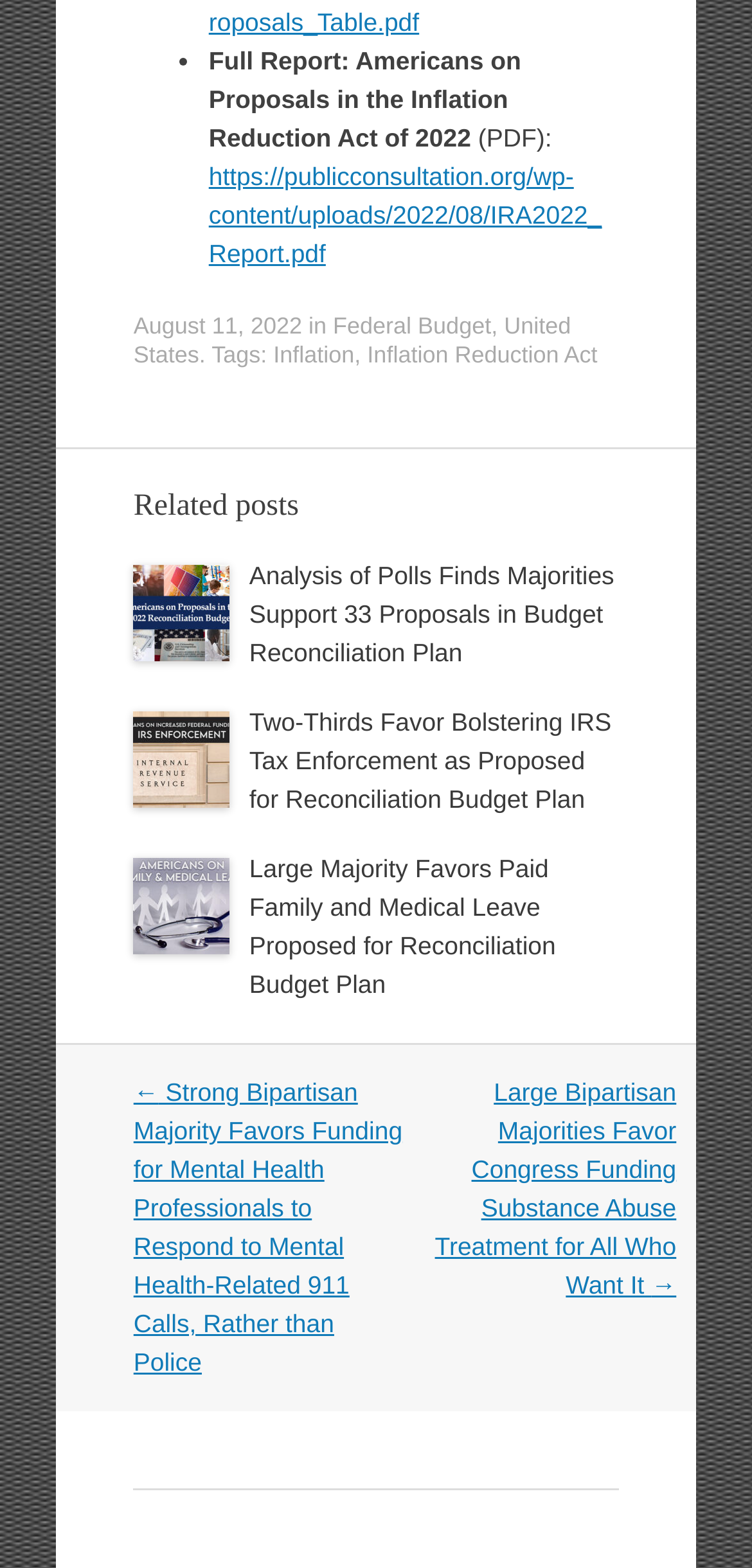Find the UI element described as: "Federal Budget" and predict its bounding box coordinates. Ensure the coordinates are four float numbers between 0 and 1, [left, top, right, bottom].

[0.443, 0.199, 0.653, 0.216]